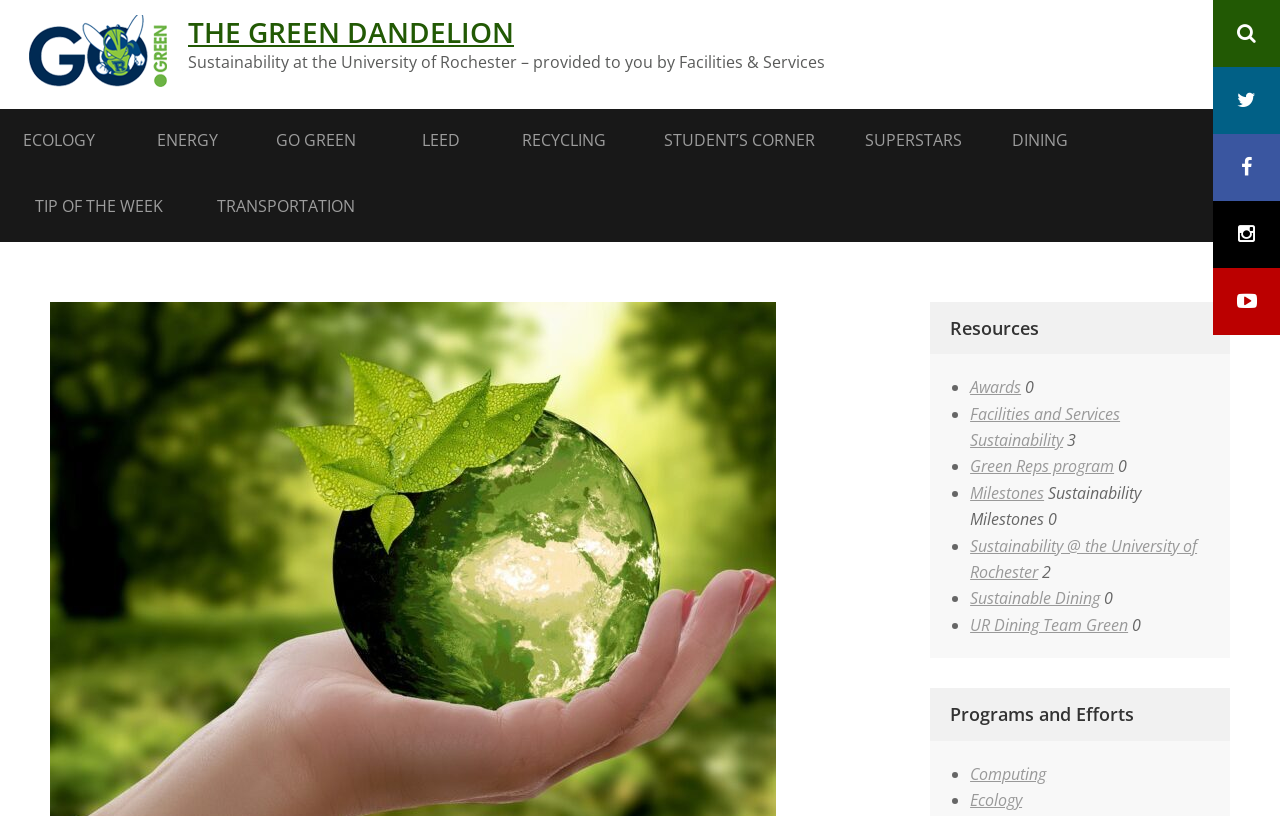Given the content of the image, can you provide a detailed answer to the question?
What is the purpose of the 'Green Dandelion'?

I inferred the answer by noticing that the 'Green Dandelion' is mentioned at the top of the webpage, and the webpage has various links and resources related to sustainability, ecology, and environmental efforts, suggesting that the 'Green Dandelion' is a program or initiative focused on sustainability.